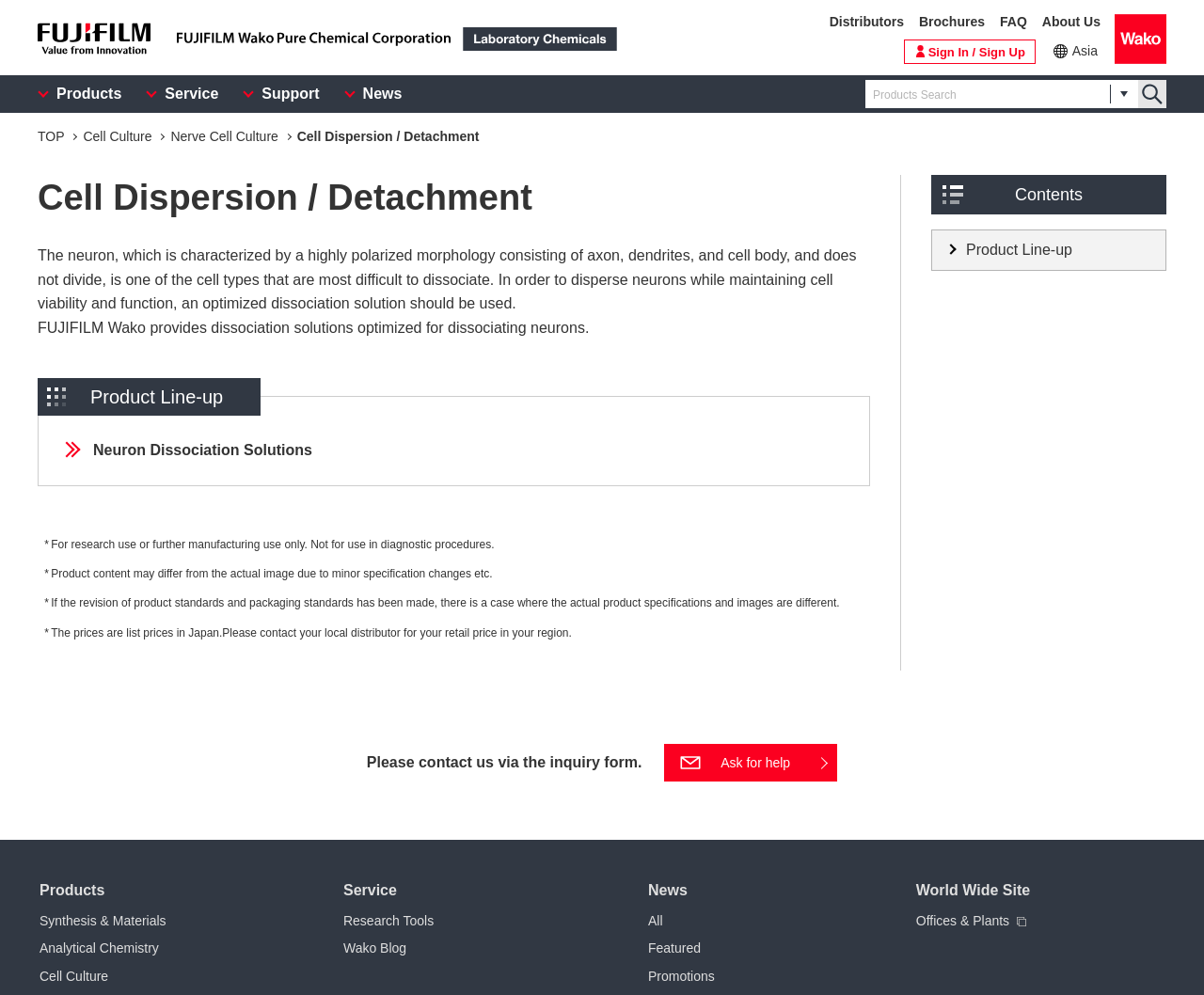Please identify the bounding box coordinates of the element I need to click to follow this instruction: "Learn about cell dispersion and detachment".

[0.031, 0.175, 0.723, 0.222]